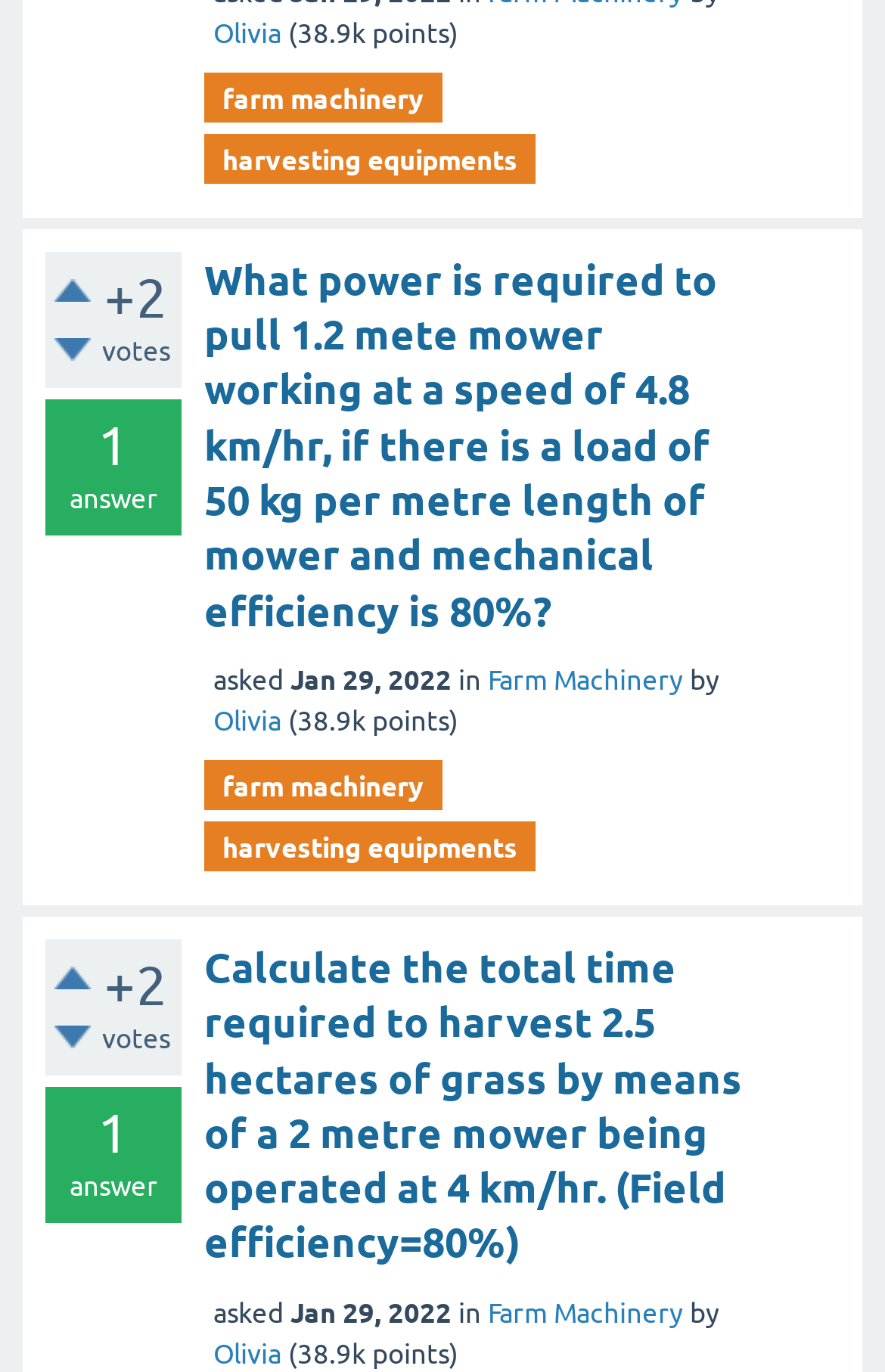How many votes does the first answer have?
Look at the image and respond to the question as thoroughly as possible.

I found the number of votes of the first answer by looking at the StaticText element with the text '+2' which is located next to the button elements '+' and '-', indicating that it is the number of votes the answer has.